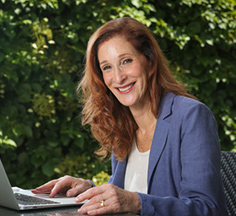Please respond to the question with a concise word or phrase:
What is the atmosphere in the background?

Serene and inviting